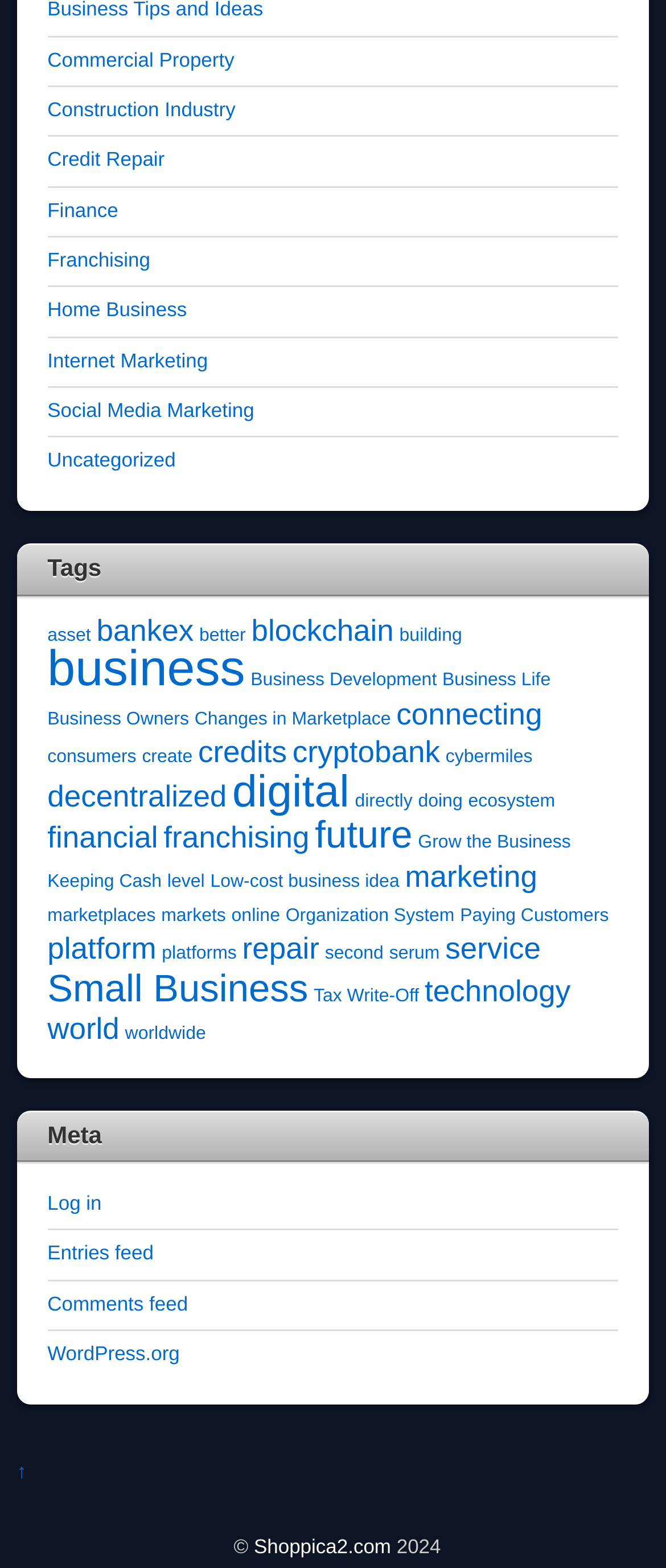Reply to the question with a single word or phrase:
How many items are under 'Business Development'?

1 item